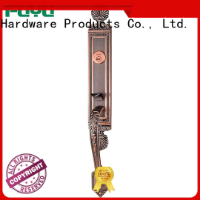Give a detailed account of the visual elements in the image.

The image showcases a sophisticated and elegantly designed FUYU metal mortise lock set, perfect for residential applications. The lock features a classic styling with intricate details, emphasizing both functionality and aesthetic appeal. A prominent logo representing Zhongshan Fuyu Hardware Products Co., Ltd. is visible at the top of the image, indicating the manufacturer. Additionally, a yellow seal with the word "Copyright" adds an element of authenticity, highlighting the brand's commitment to quality and innovation in door hardware. This lock set is not only a secure solution for home safety but also a stylish addition to any door.